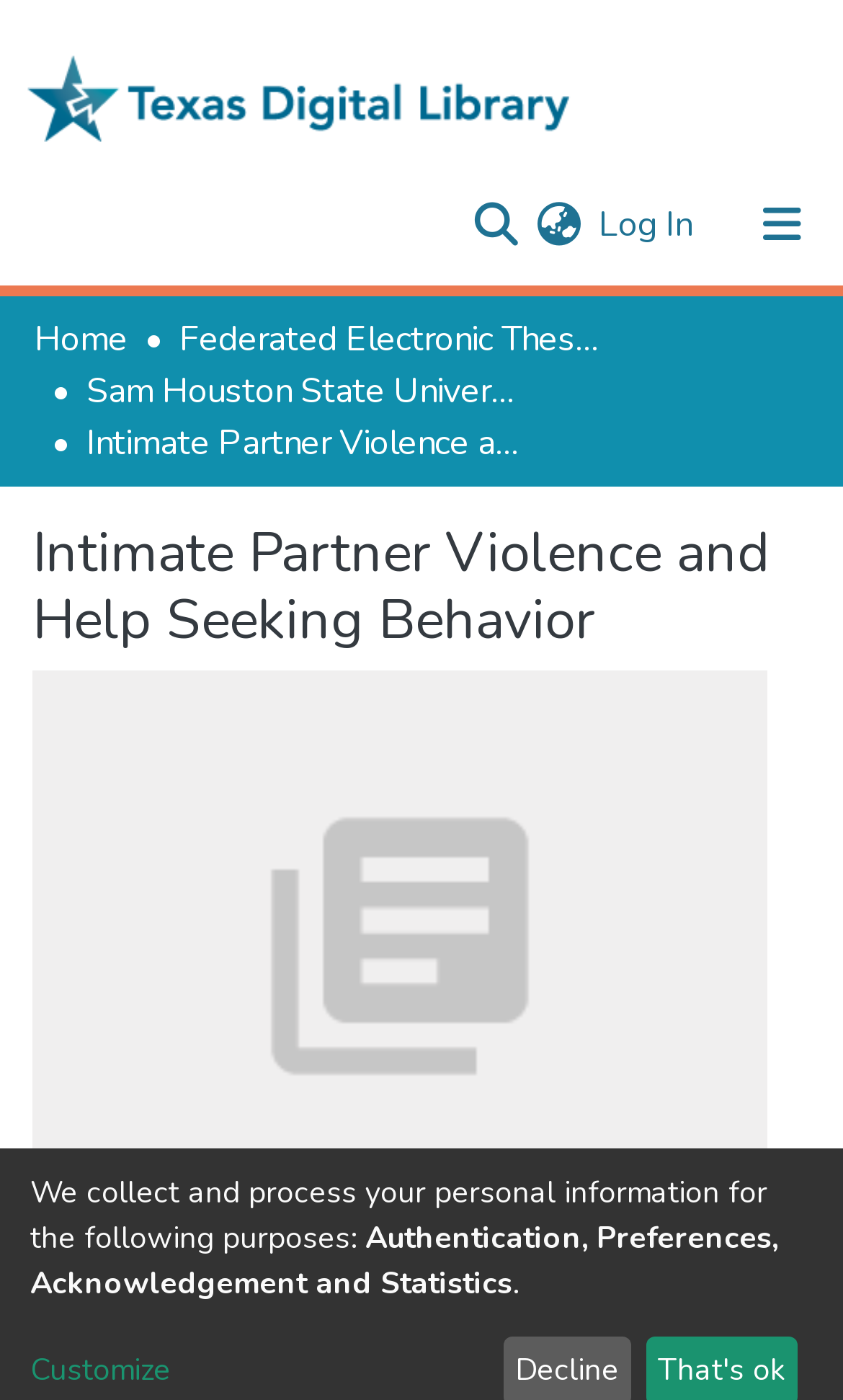Pinpoint the bounding box coordinates of the area that should be clicked to complete the following instruction: "Visit the article 'A Guide to Grow Your Manufacturing Business'". The coordinates must be given as four float numbers between 0 and 1, i.e., [left, top, right, bottom].

None